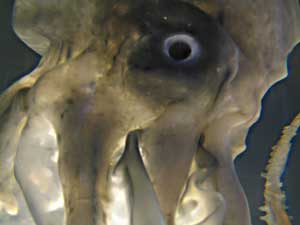Provide a one-word or short-phrase answer to the question:
What is the color of the cephalopod's body?

Translucent with a soft glow